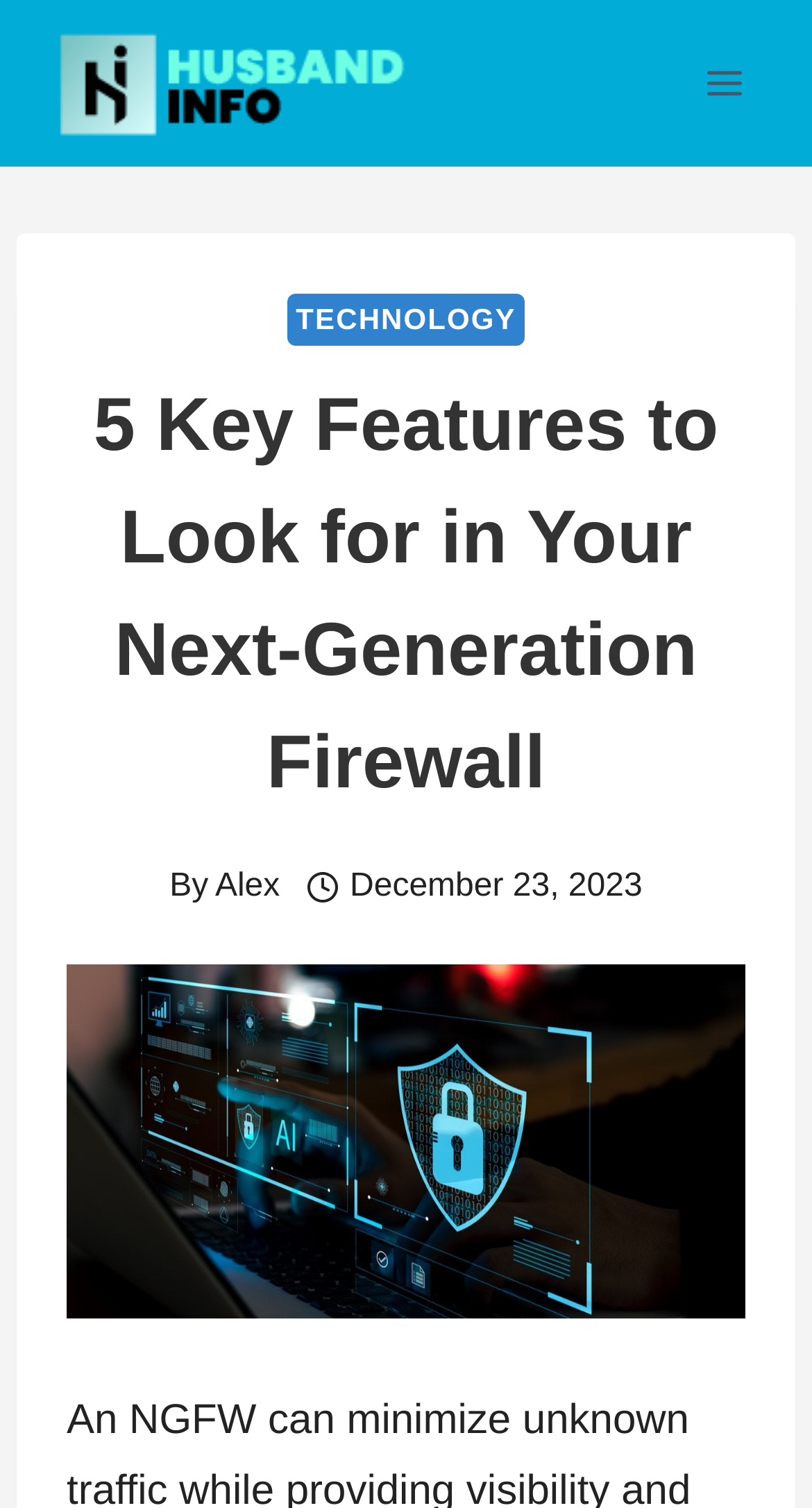Determine the bounding box of the UI element mentioned here: "Alex". The coordinates must be in the format [left, top, right, bottom] with values ranging from 0 to 1.

[0.265, 0.576, 0.345, 0.599]